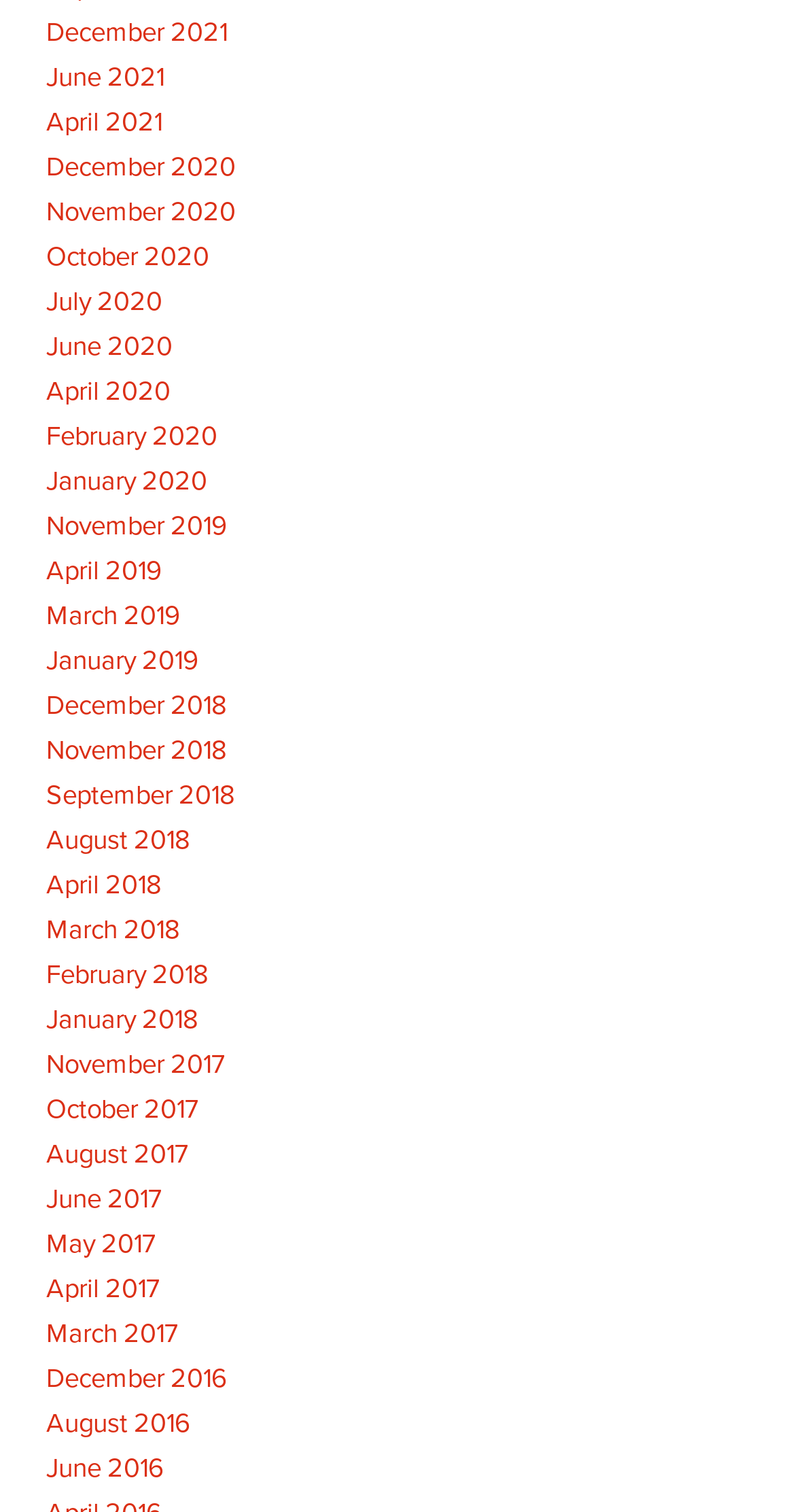Locate the bounding box coordinates of the element I should click to achieve the following instruction: "View December 2021".

[0.058, 0.01, 0.286, 0.032]